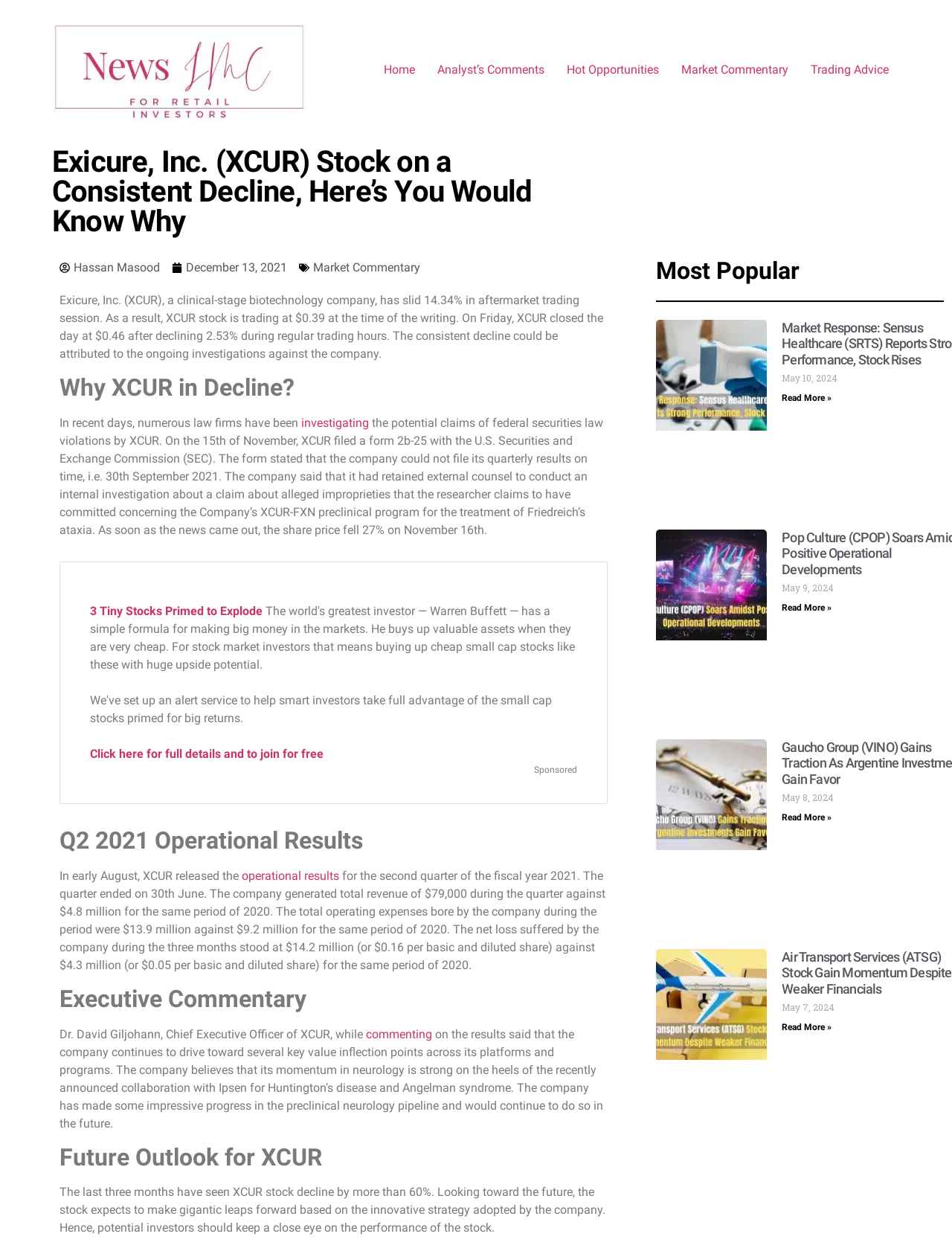Mark the bounding box of the element that matches the following description: "Read More »".

[0.821, 0.817, 0.874, 0.825]